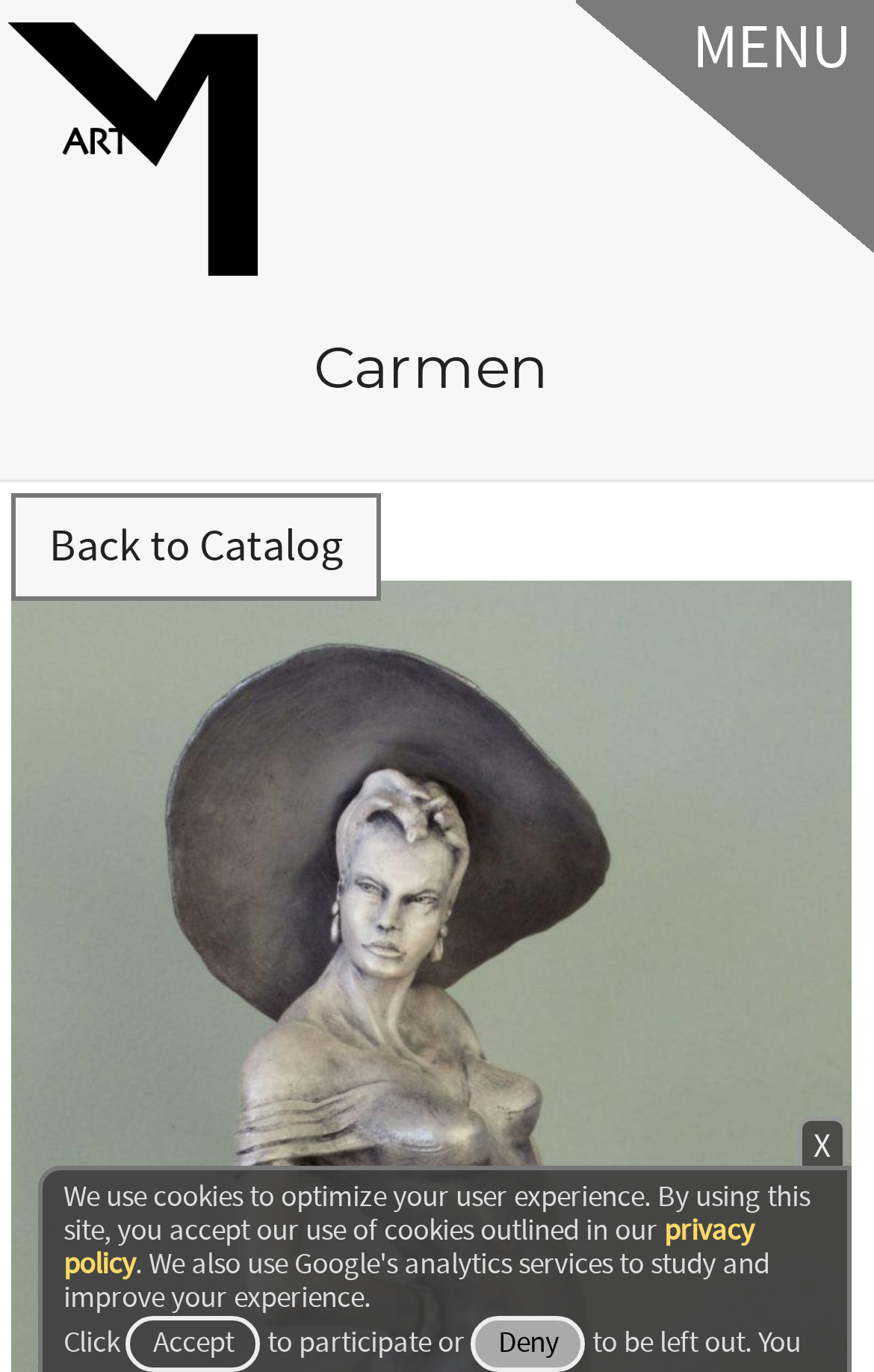From the details in the image, provide a thorough response to the question: Is there a menu on the webpage?

The presence of a menu can be inferred from the StaticText element 'MENU' located at the top right corner of the webpage, suggesting that users can navigate to different sections of the webpage.